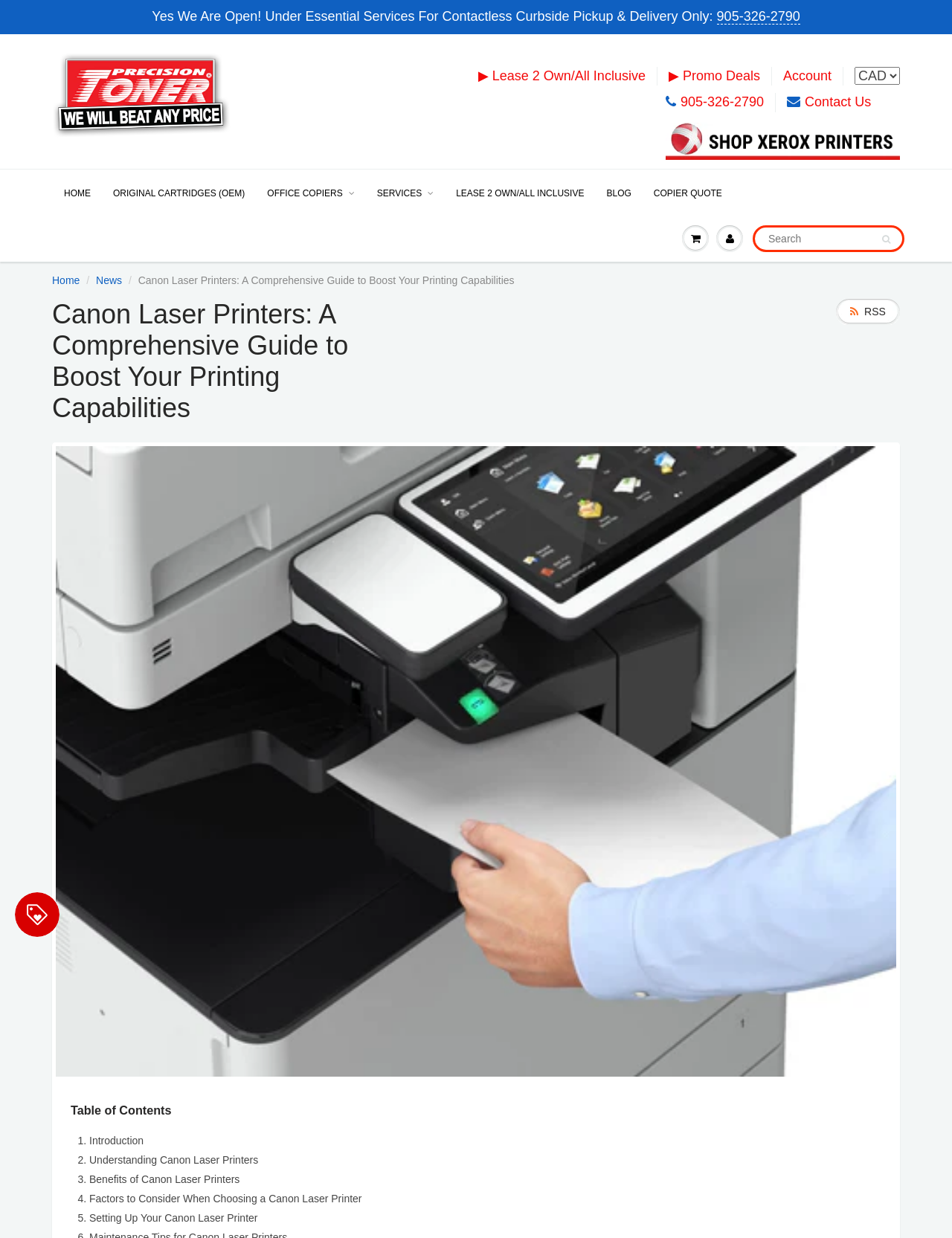Determine the bounding box coordinates of the region that needs to be clicked to achieve the task: "Search for something".

[0.791, 0.182, 0.95, 0.204]